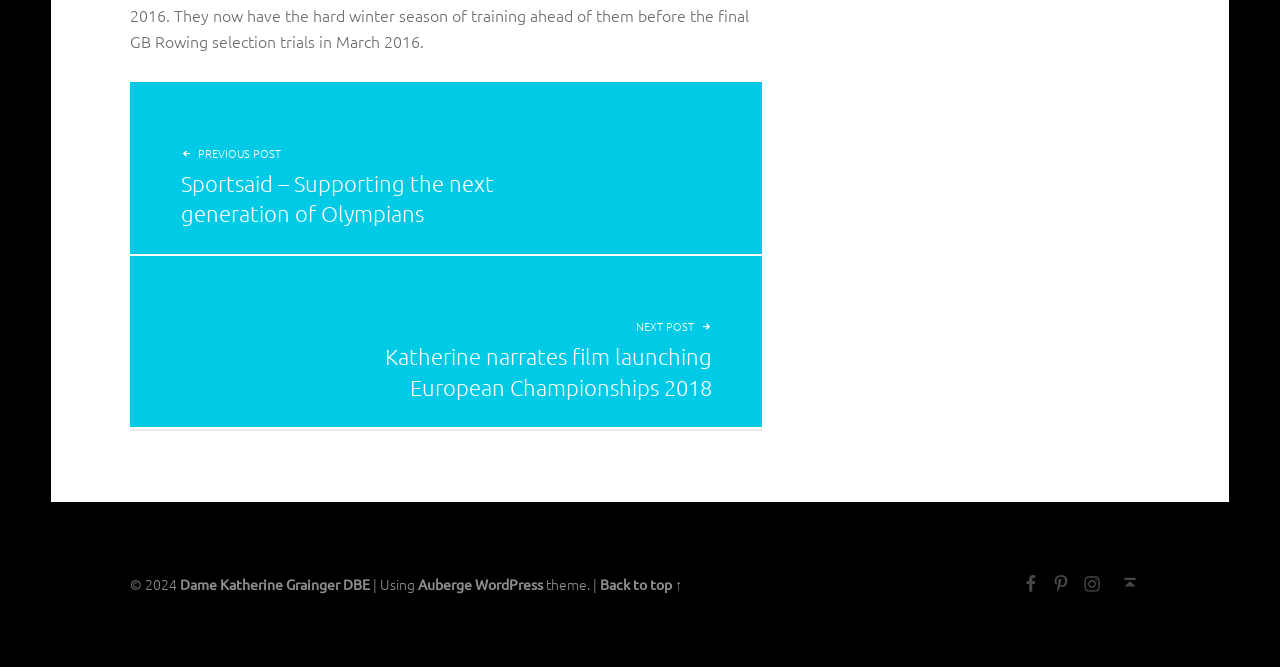Please determine the bounding box coordinates of the section I need to click to accomplish this instruction: "visit Katherine Grainger's page".

[0.141, 0.862, 0.289, 0.889]